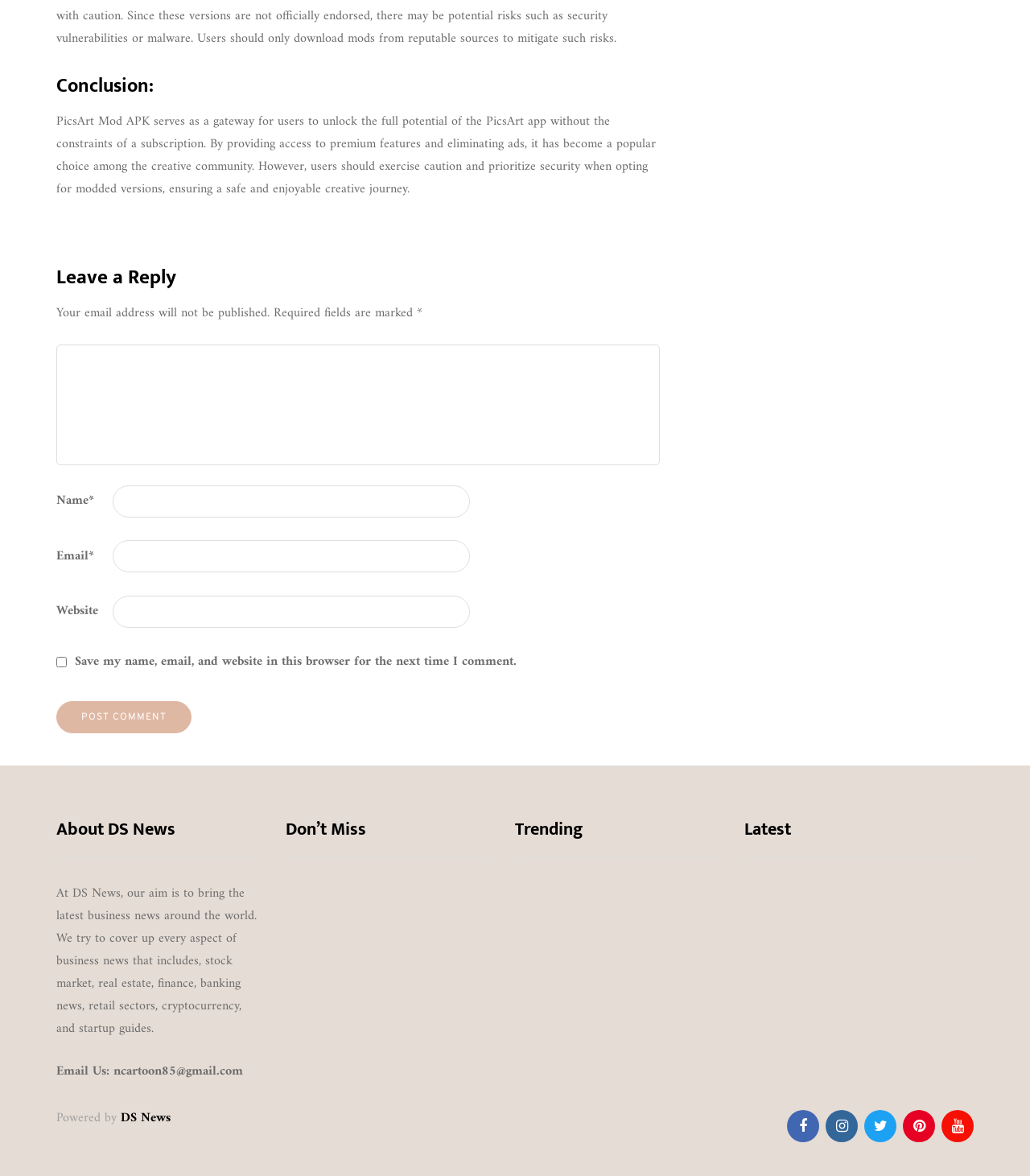Identify the bounding box coordinates of the area you need to click to perform the following instruction: "Read about 'What Happens to People's Lungs When They Get Coronavirus?'".

[0.277, 0.839, 0.477, 0.869]